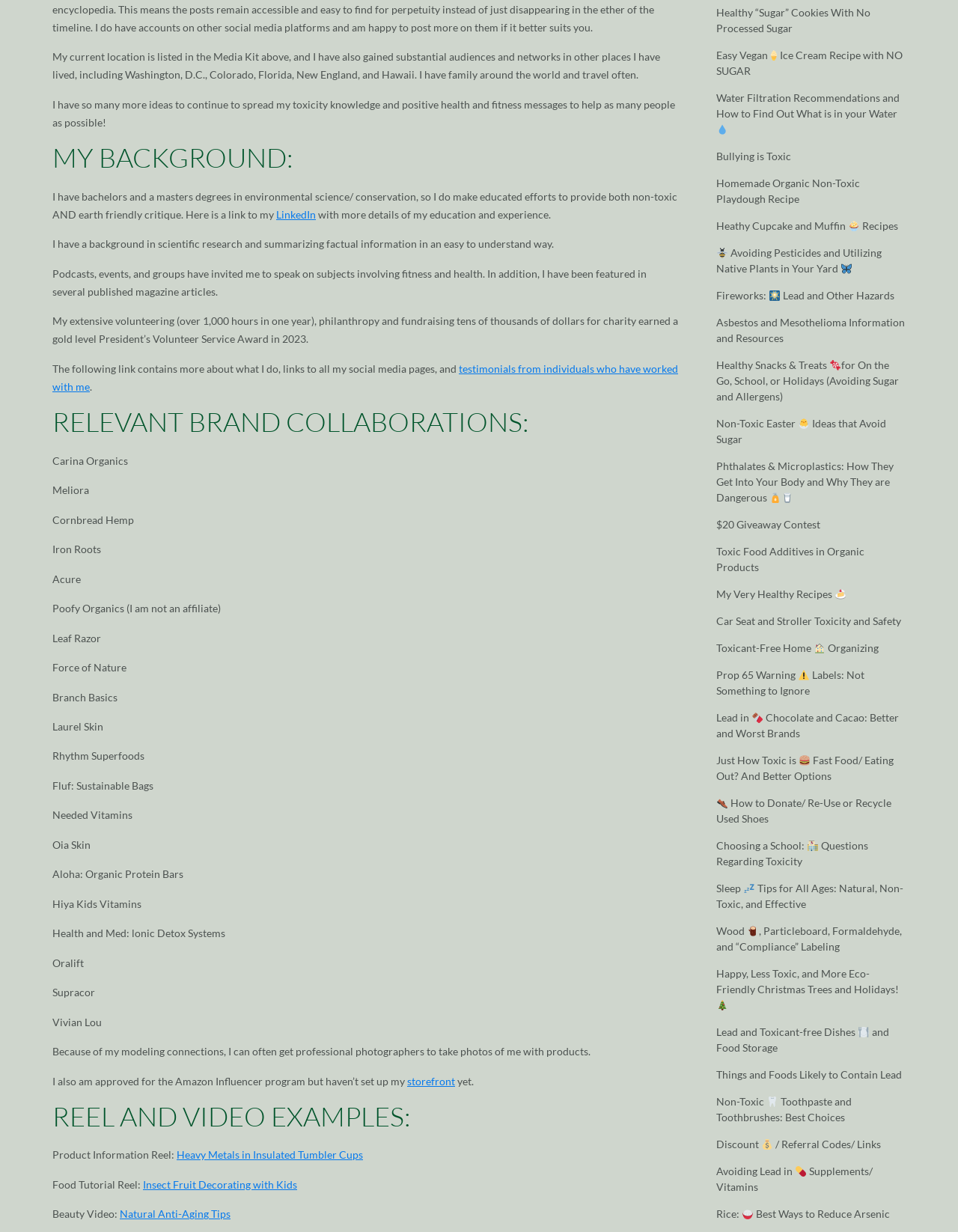Answer the question below with a single word or a brief phrase: 
How many hours of volunteering did the author do in one year?

Over 1,000 hours